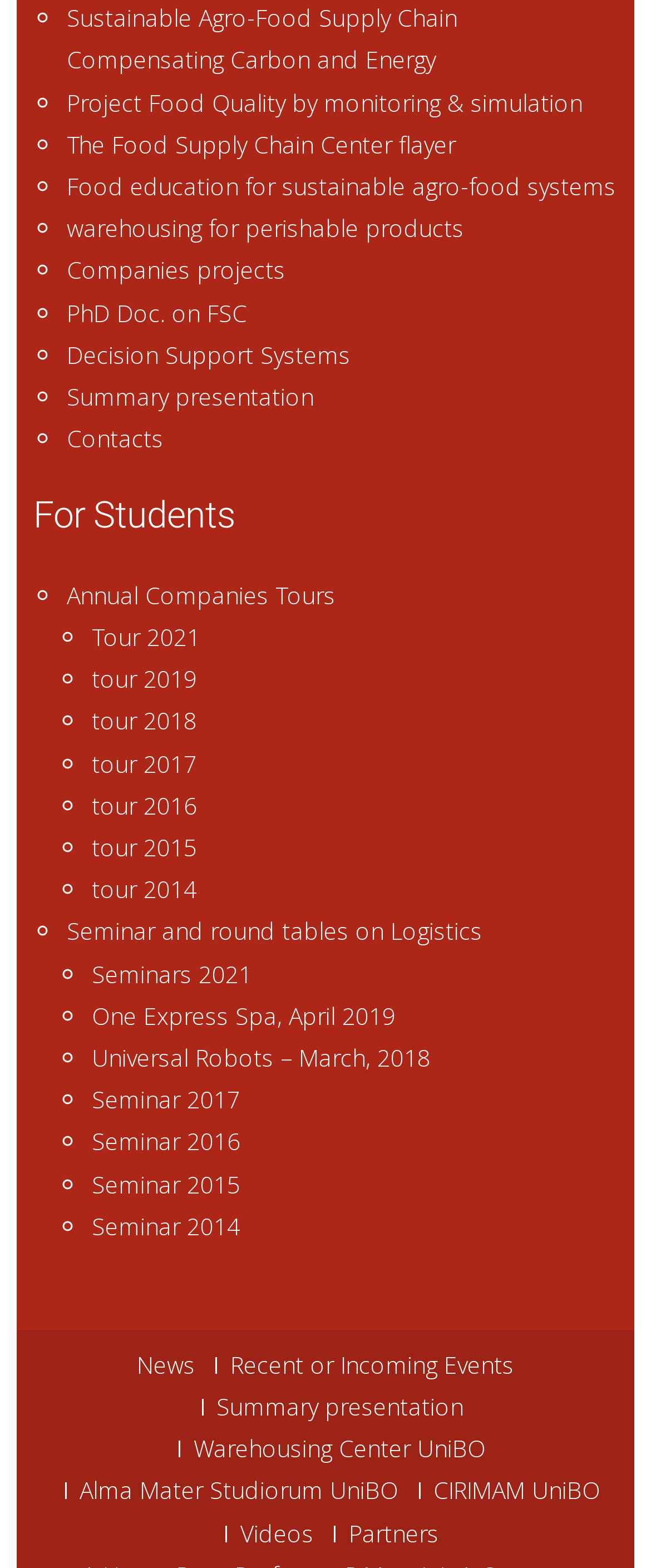For the following element description, predict the bounding box coordinates in the format (top-left x, top-left y, bottom-right x, bottom-right y). All values should be floating point numbers between 0 and 1. Description: 2

None